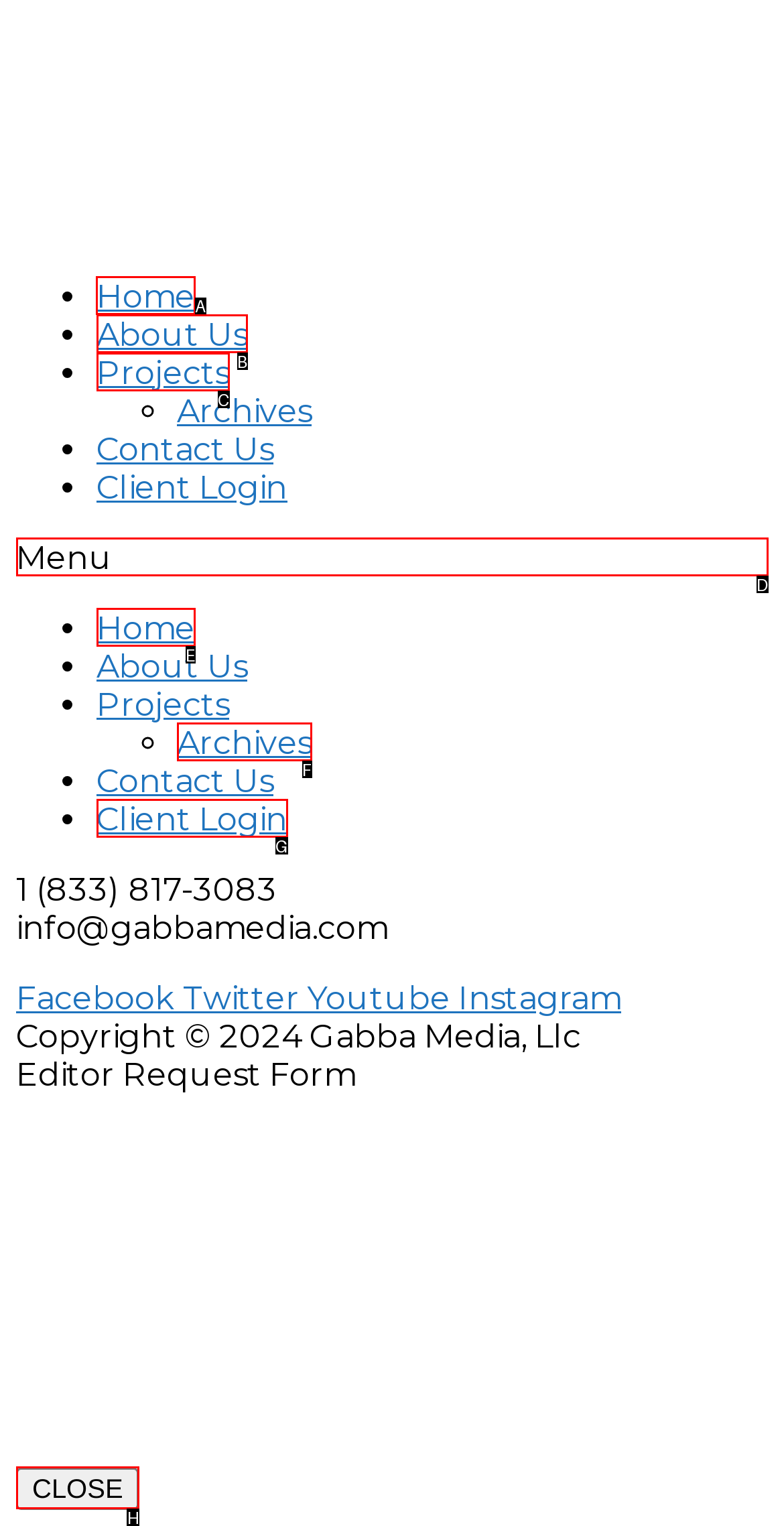Identify the appropriate lettered option to execute the following task: Go to the Home page
Respond with the letter of the selected choice.

A